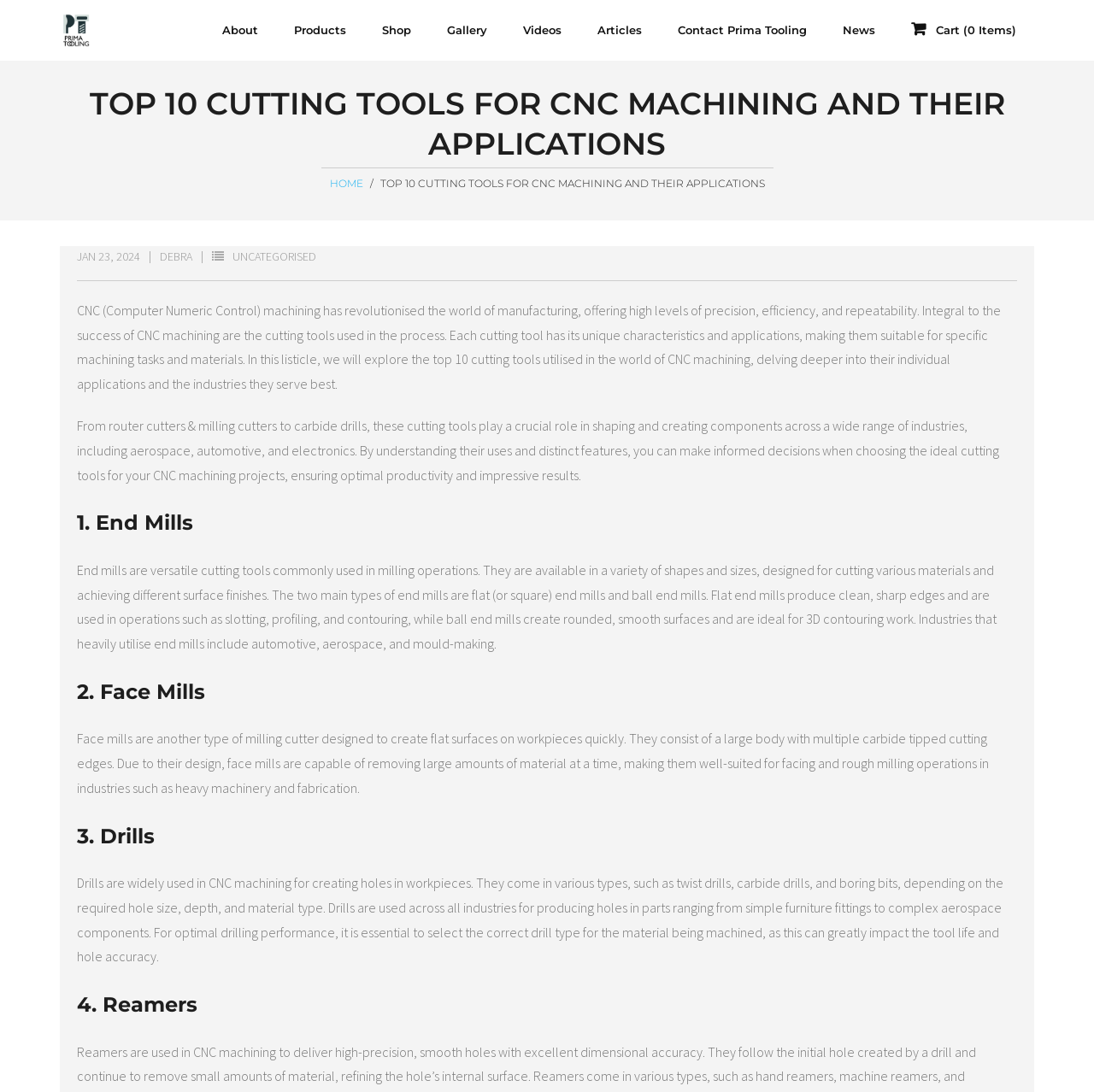Identify the bounding box coordinates of the clickable region required to complete the instruction: "Click the 'Contact Prima Tooling' link". The coordinates should be given as four float numbers within the range of 0 and 1, i.e., [left, top, right, bottom].

[0.608, 0.012, 0.749, 0.044]